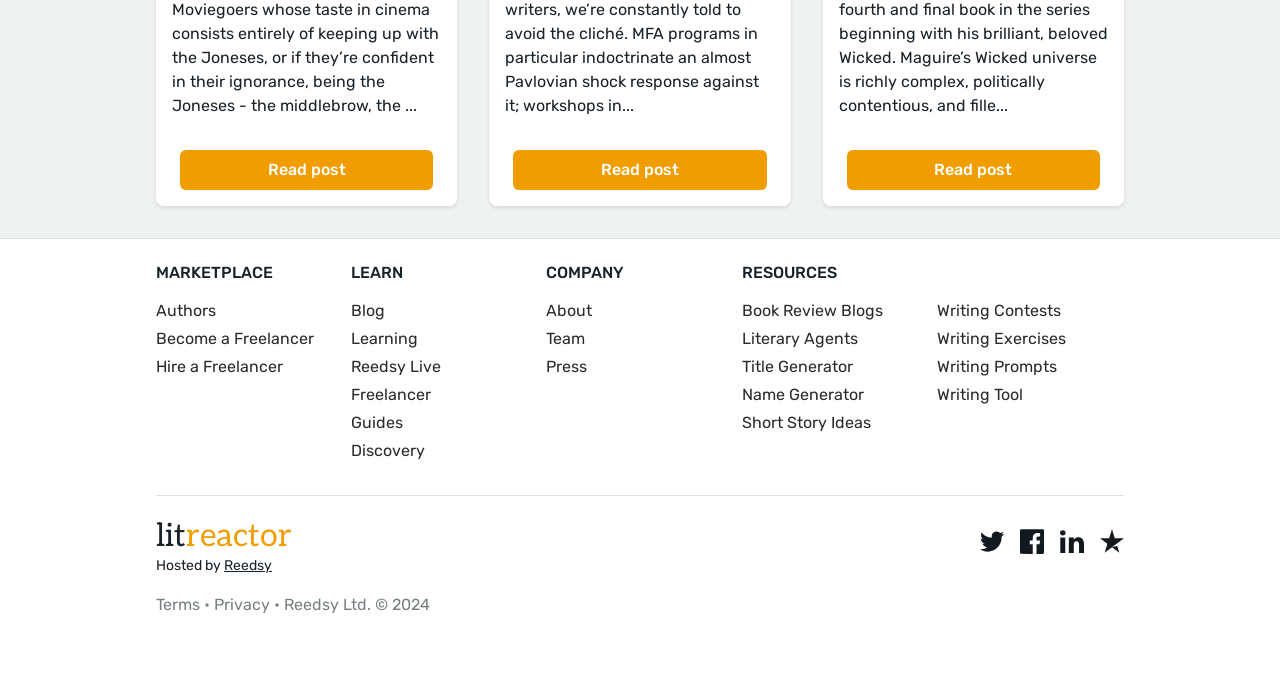What is the last social media link at the bottom of the page?
Provide a one-word or short-phrase answer based on the image.

Trustpilot